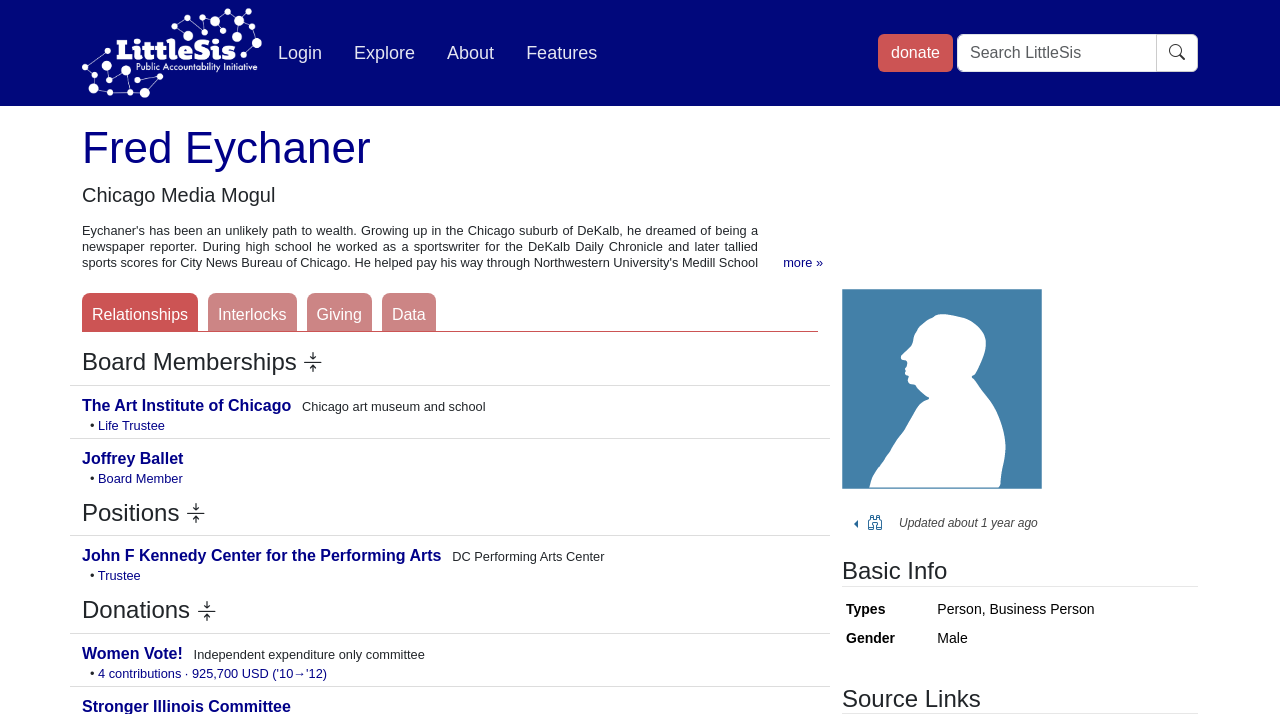Respond to the question with just a single word or phrase: 
How many contributions did Fred Eychaner make to Women Vote!?

4